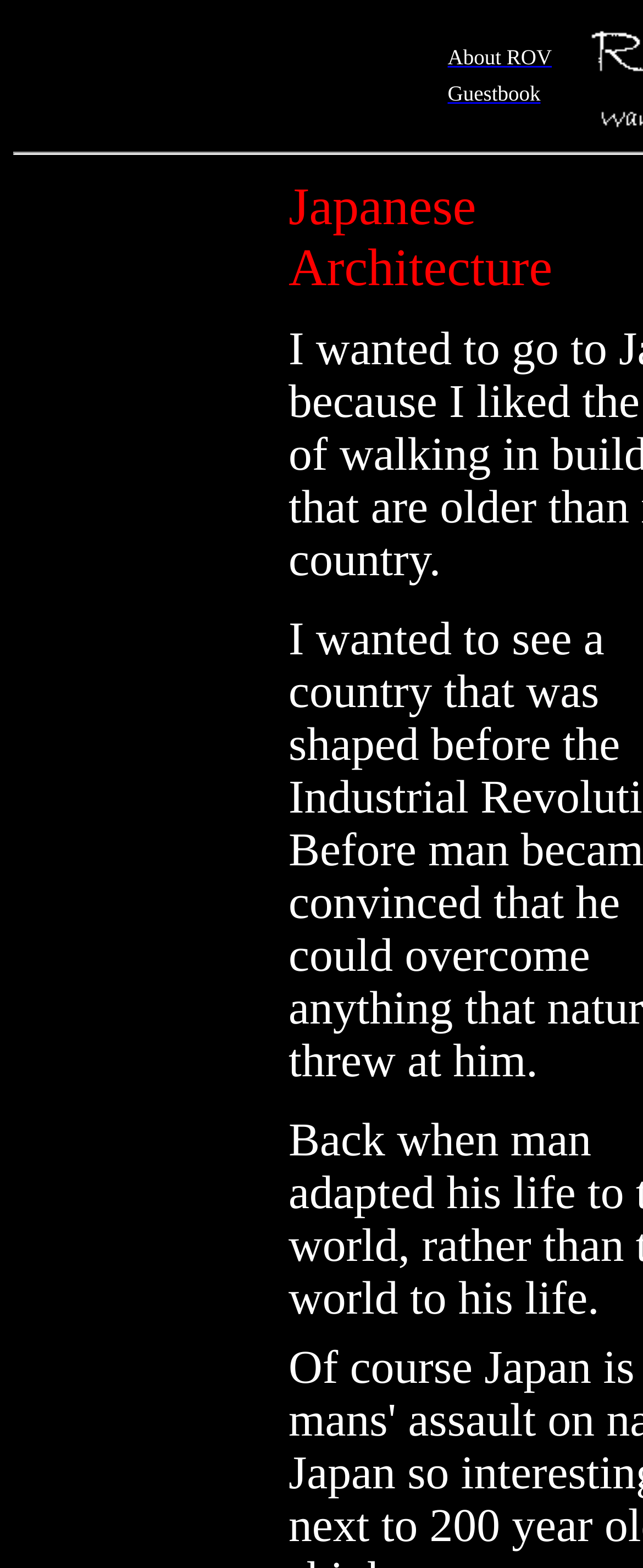Please reply to the following question with a single word or a short phrase:
How many table rows are there?

2